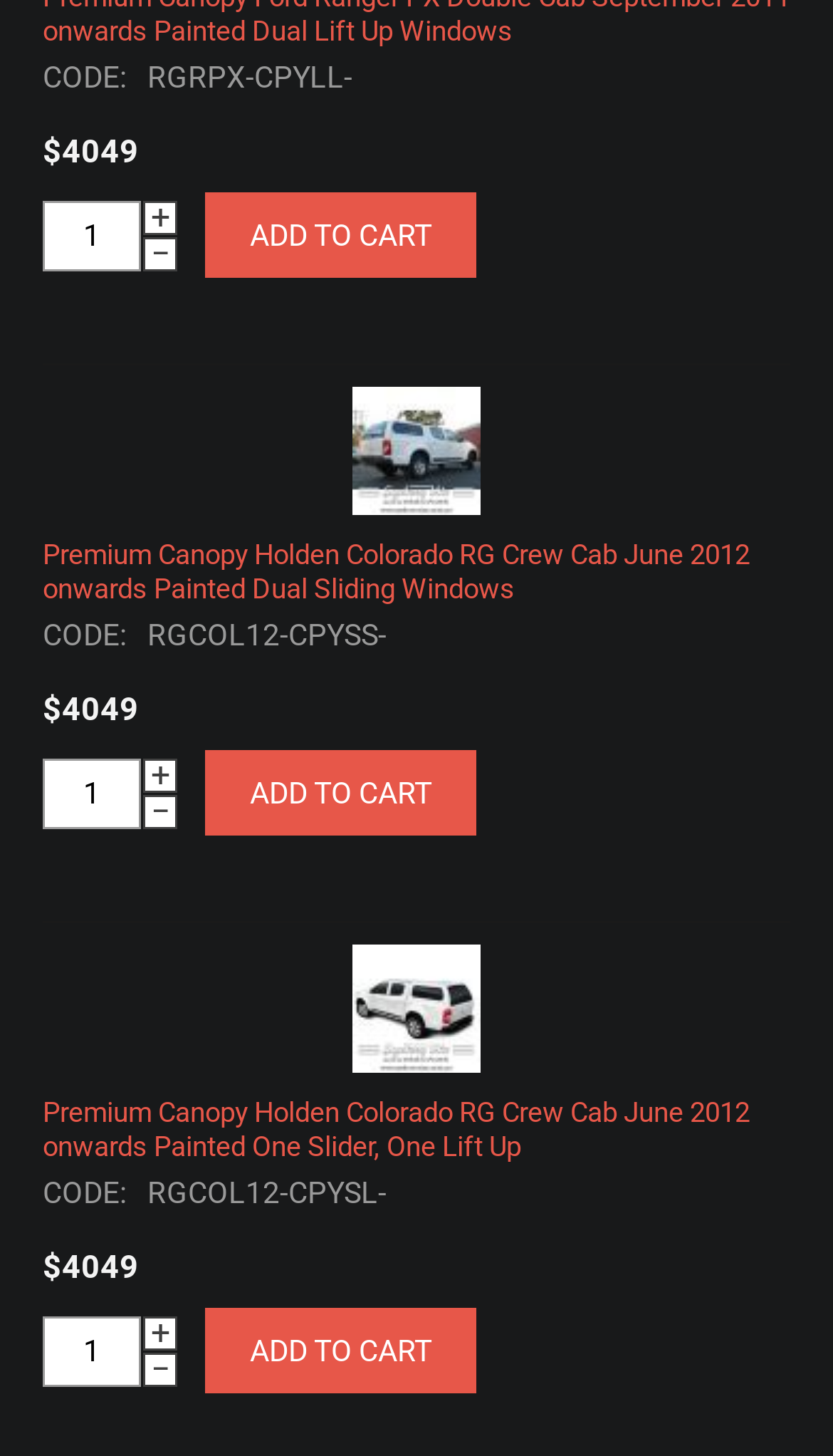Provide a brief response using a word or short phrase to this question:
What is the code for the second product?

RGCOL12-CPYSS-